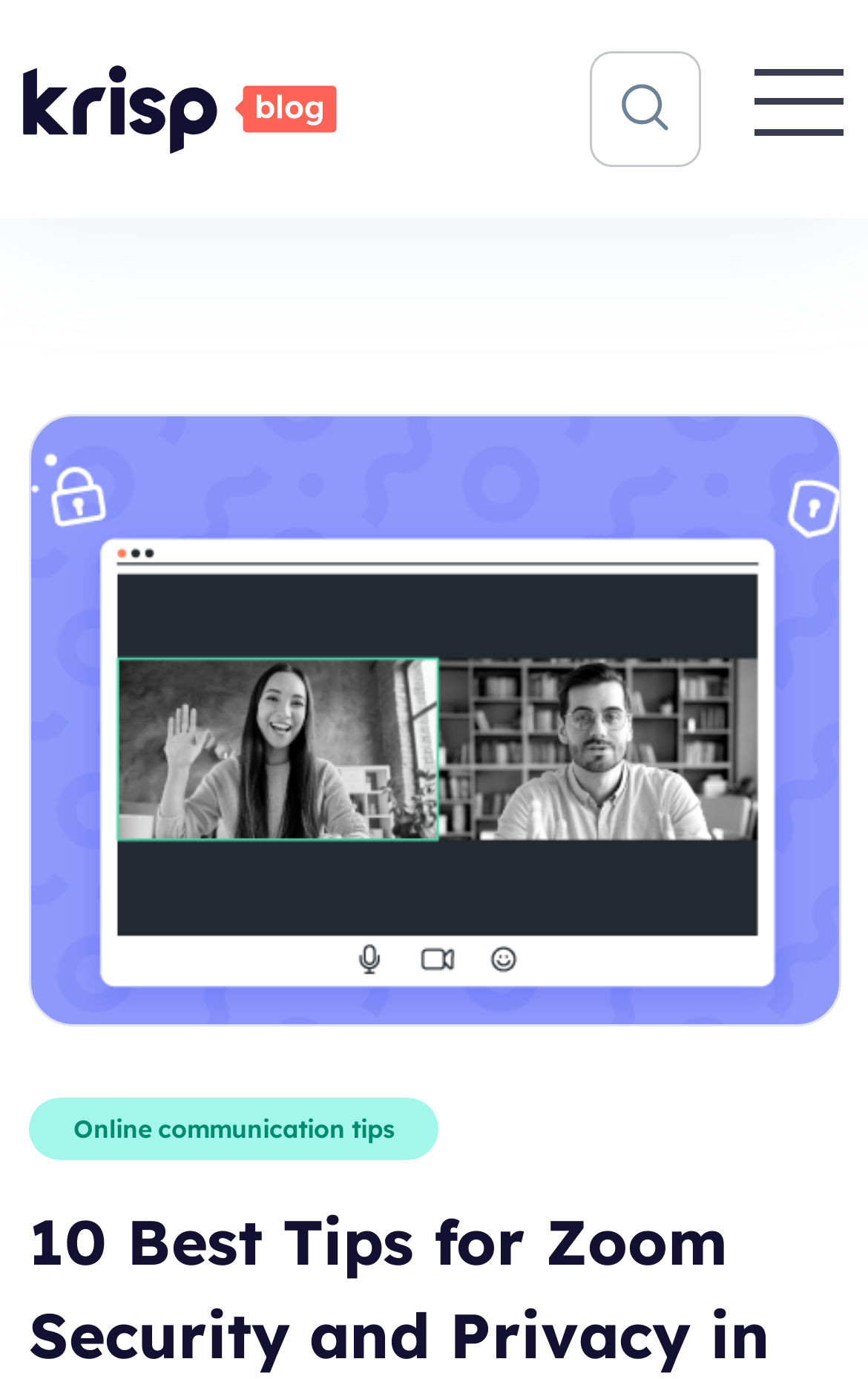Locate the primary heading on the webpage and return its text.

10 Best Tips for Zoom Security and Privacy in 2022